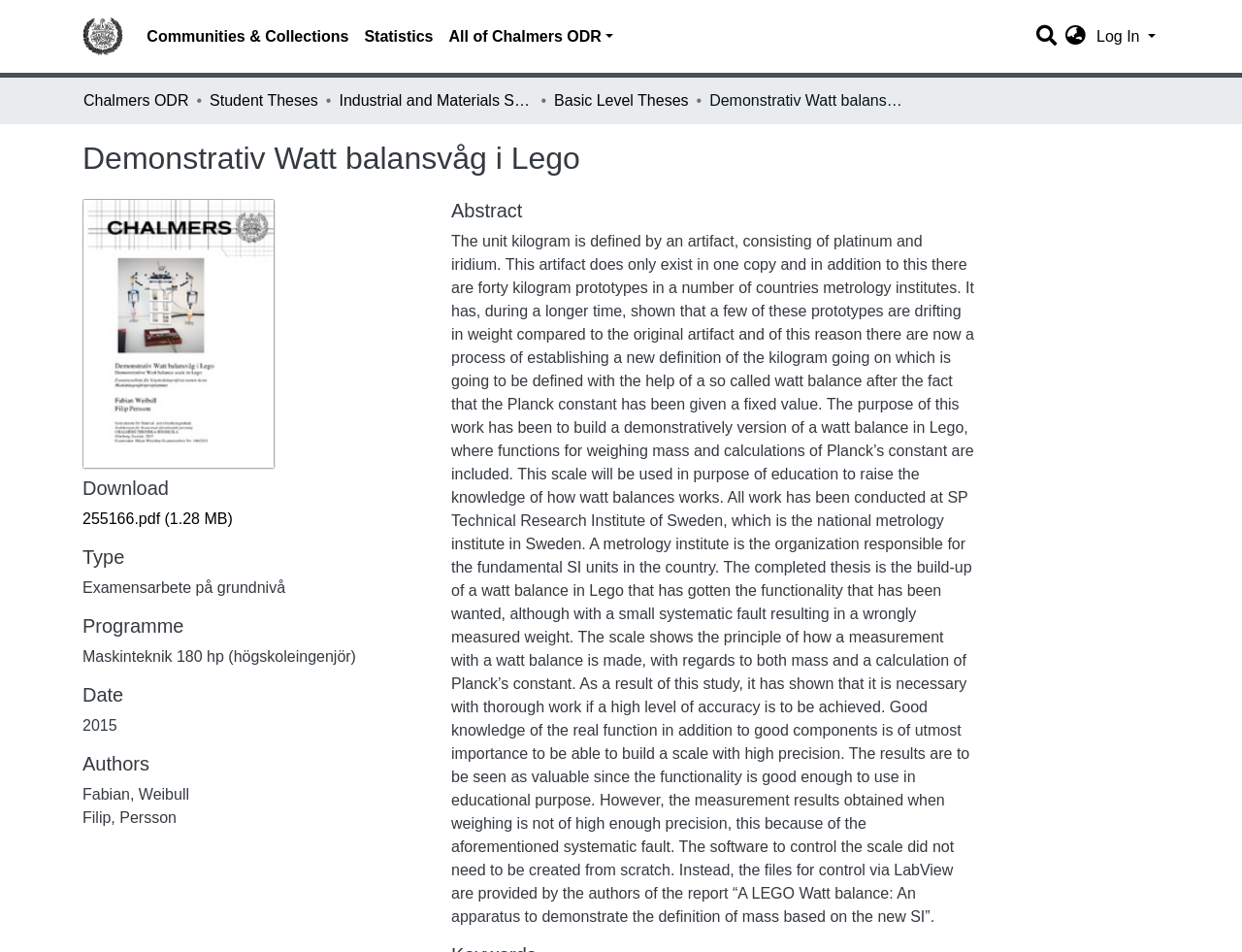What is the name of the repository logo?
Refer to the image and provide a one-word or short phrase answer.

Repository logo